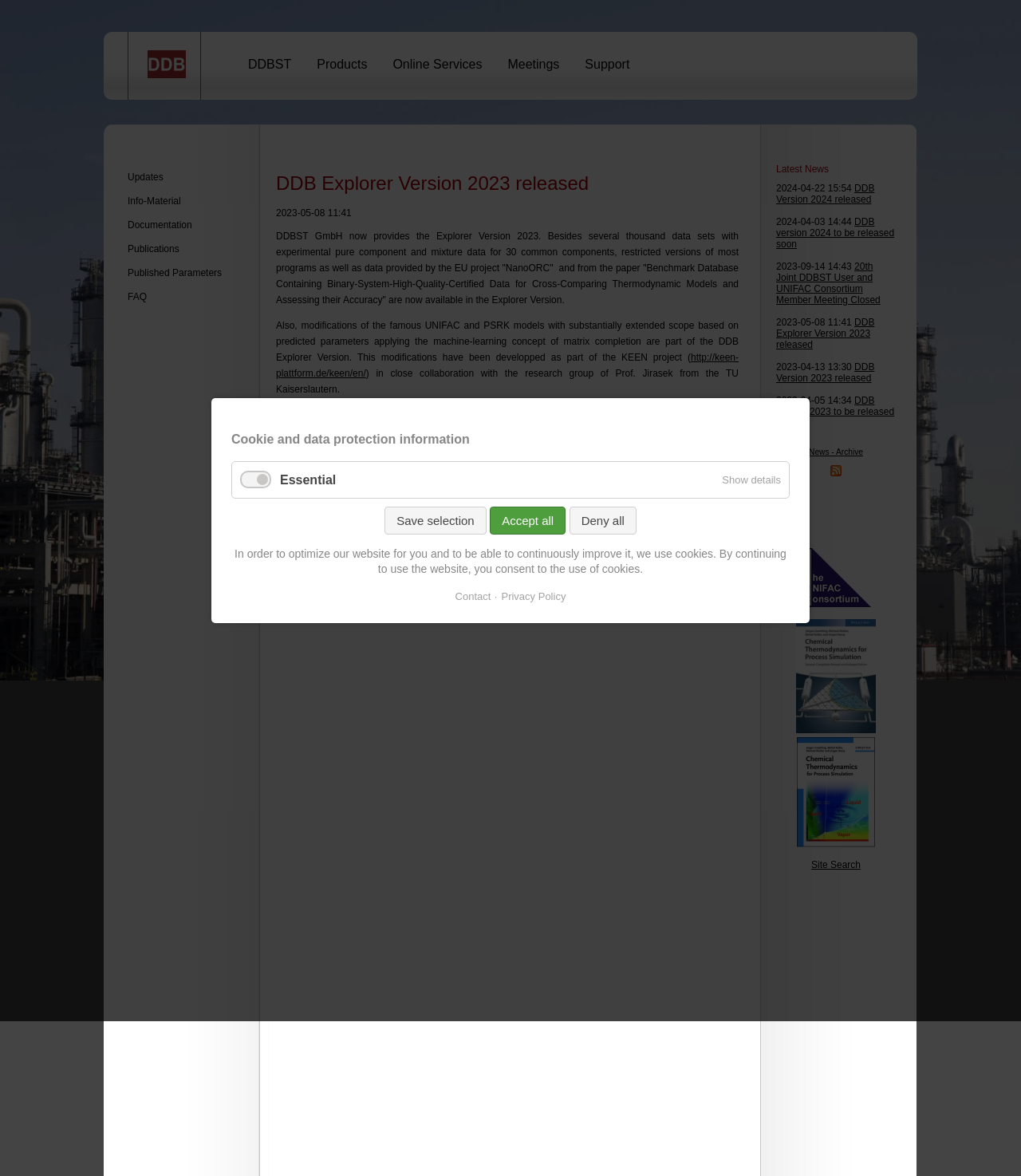What is the purpose of the 'Cookie and data protection information' section?
Answer with a single word or phrase, using the screenshot for reference.

To inform users about cookie usage